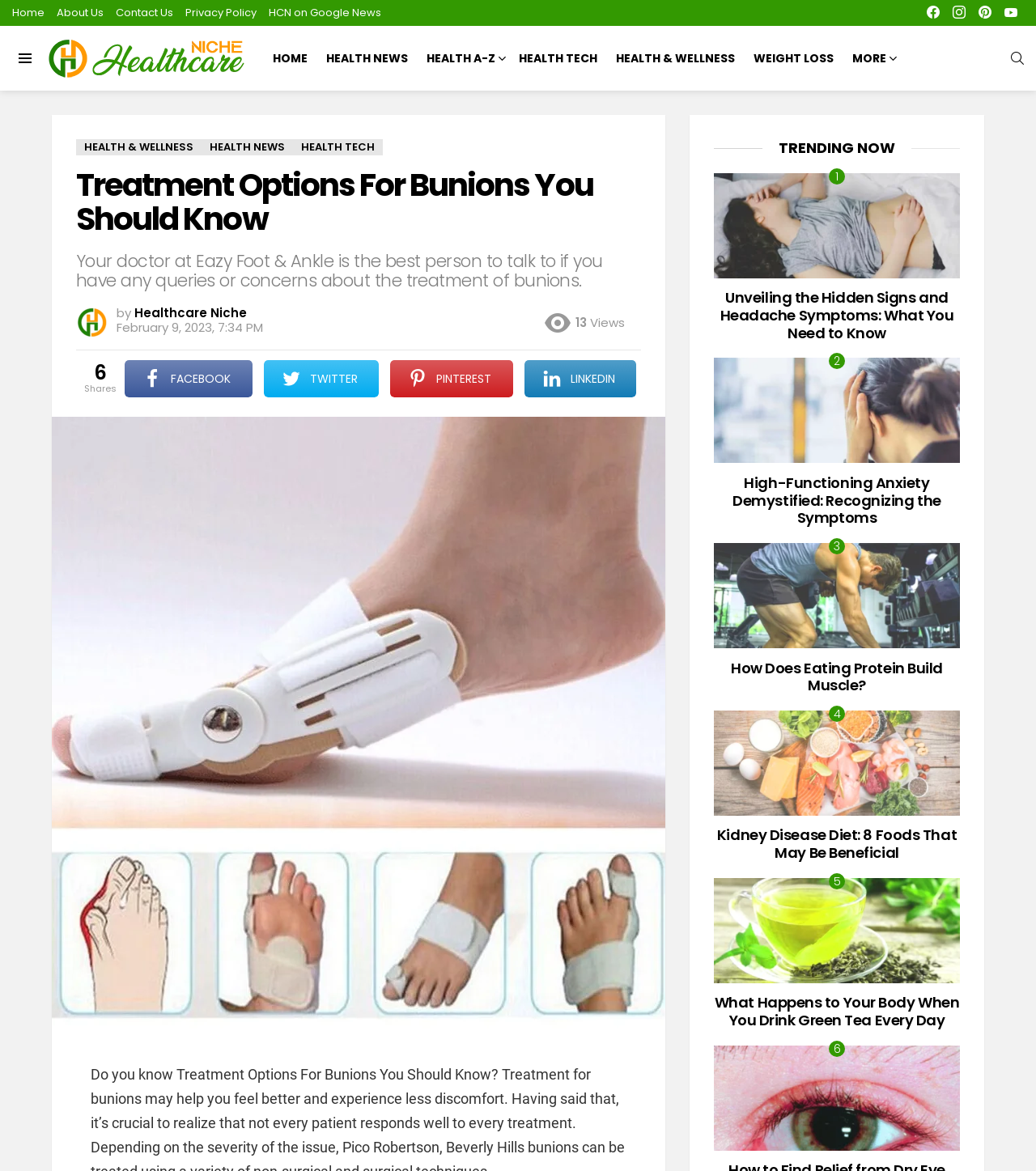Can you find the bounding box coordinates for the element that needs to be clicked to execute this instruction: "Click on the 'Home' link"? The coordinates should be given as four float numbers between 0 and 1, i.e., [left, top, right, bottom].

[0.012, 0.0, 0.043, 0.022]